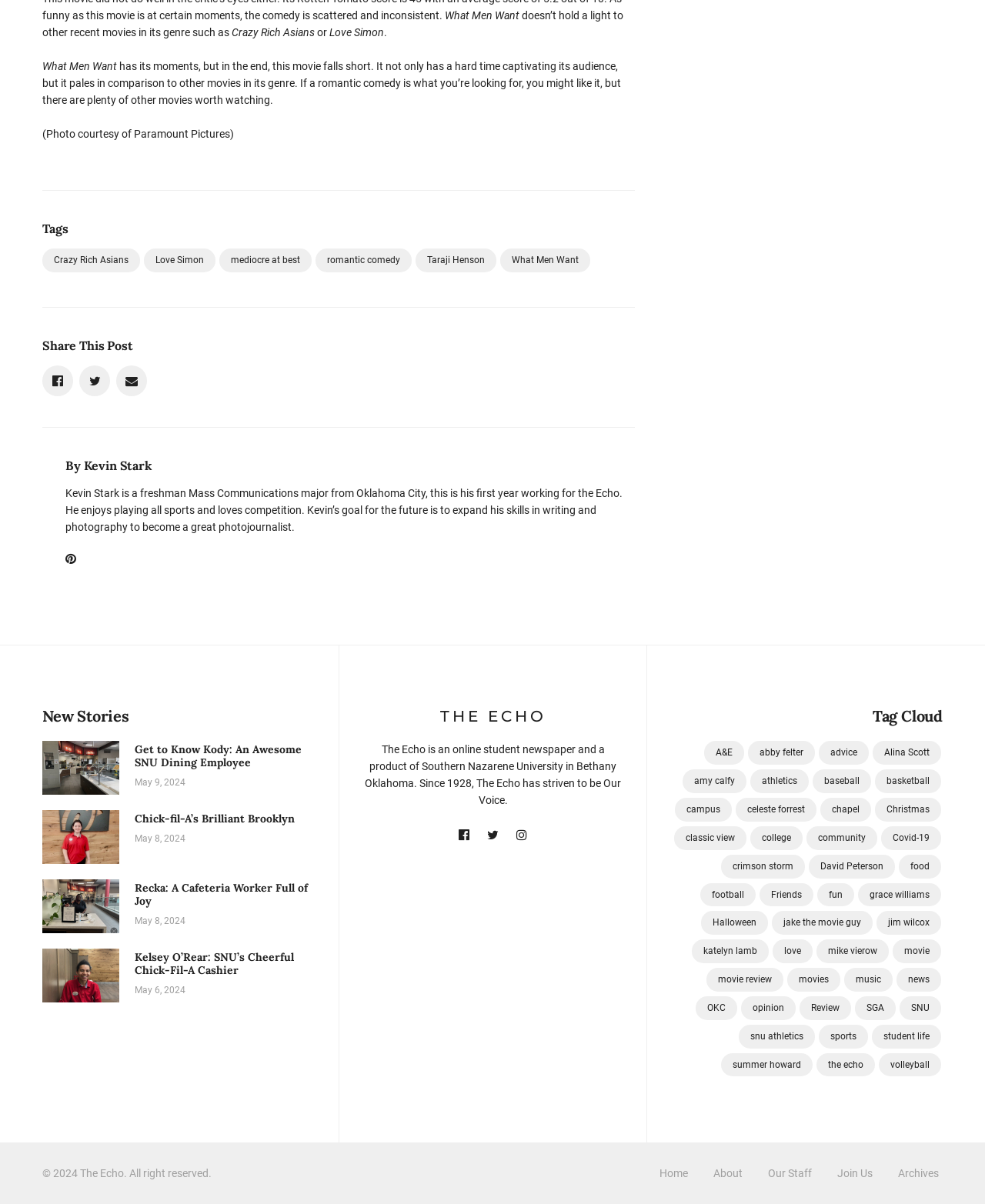Please find the bounding box coordinates of the element's region to be clicked to carry out this instruction: "Share this post on social media".

[0.043, 0.281, 0.645, 0.293]